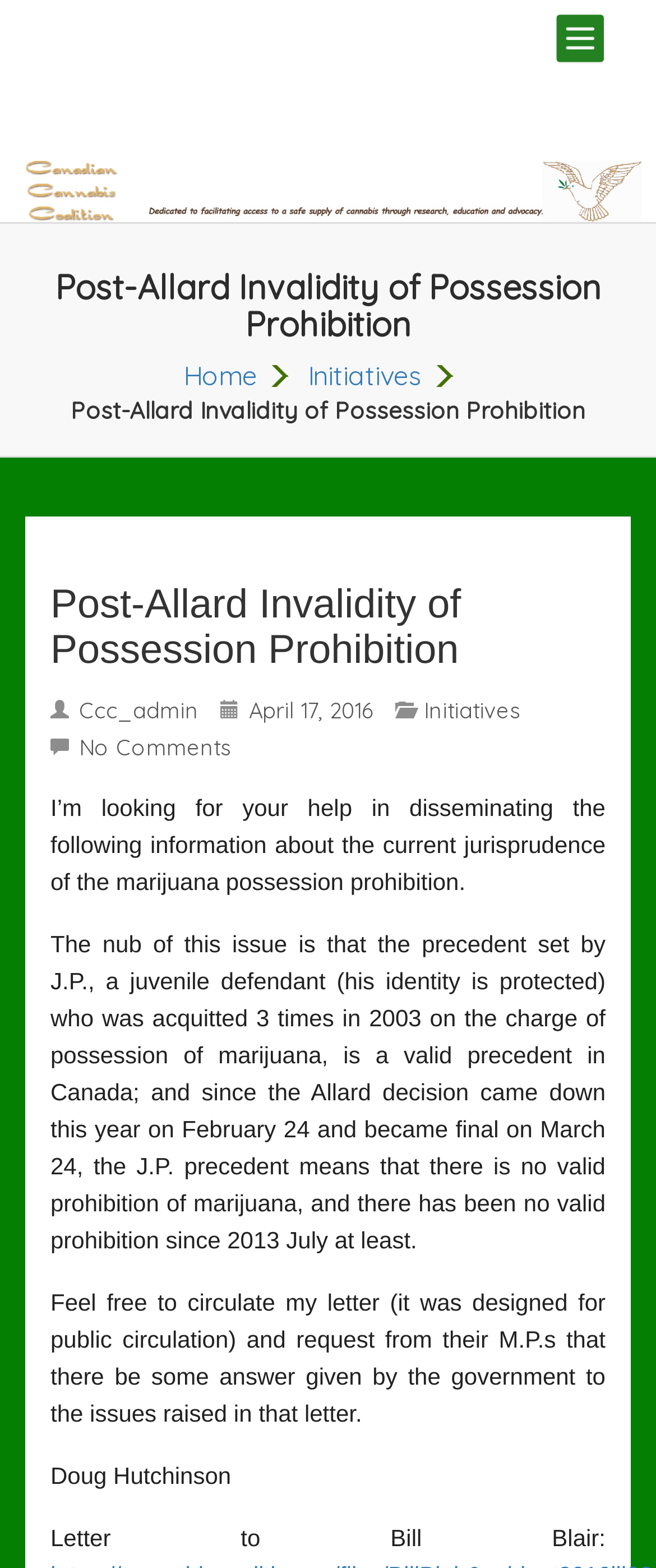What is the request made by the author to the readers?
Examine the image closely and answer the question with as much detail as possible.

The author requests the readers to circulate the letter and ask their M.P.s to provide an answer to the issues raised in the letter.